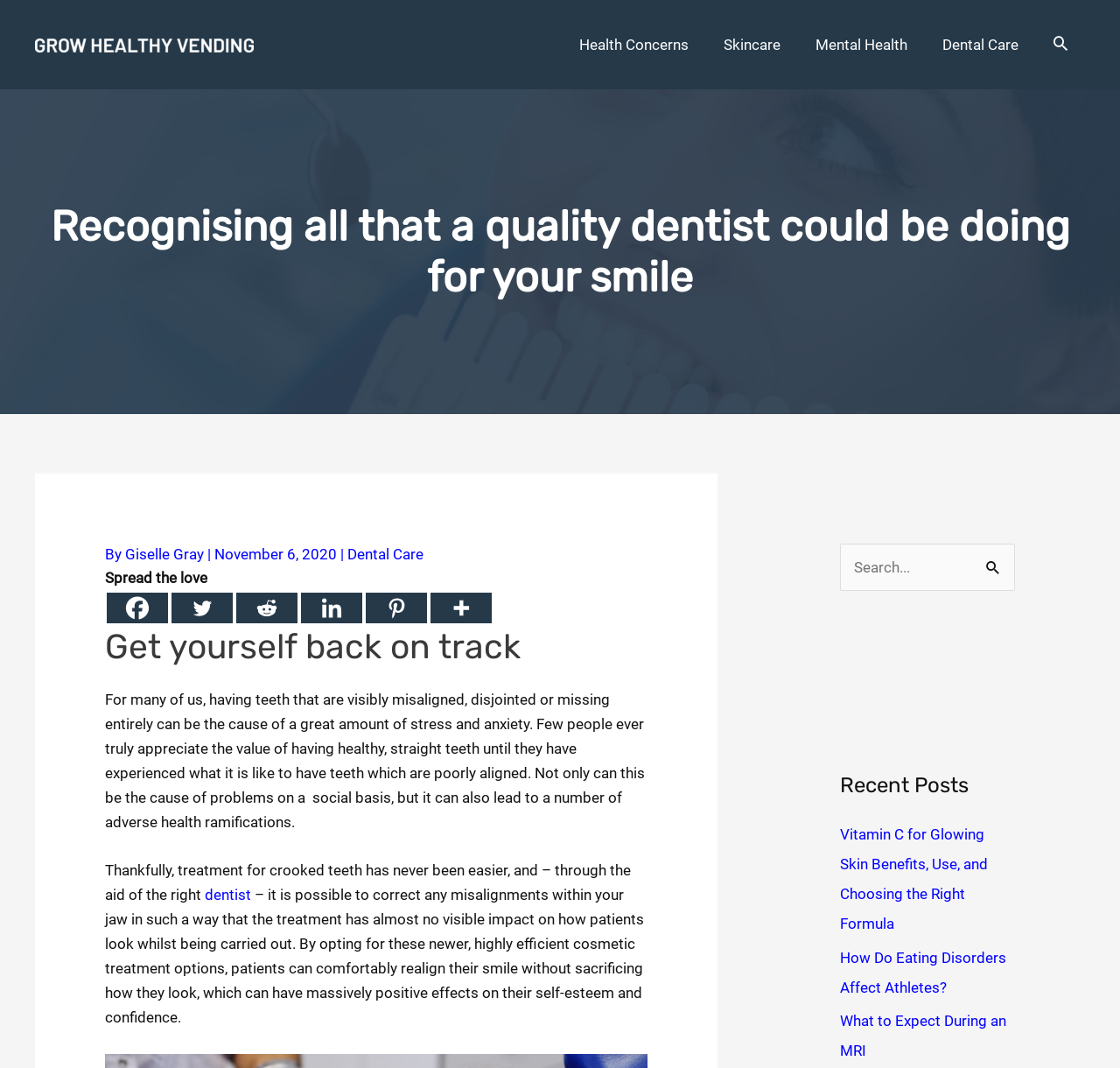What is the purpose of the search box?
Provide a fully detailed and comprehensive answer to the question.

The search box is located in the complementary section and has a label 'Search for:', indicating that it is used to search for content on the website.